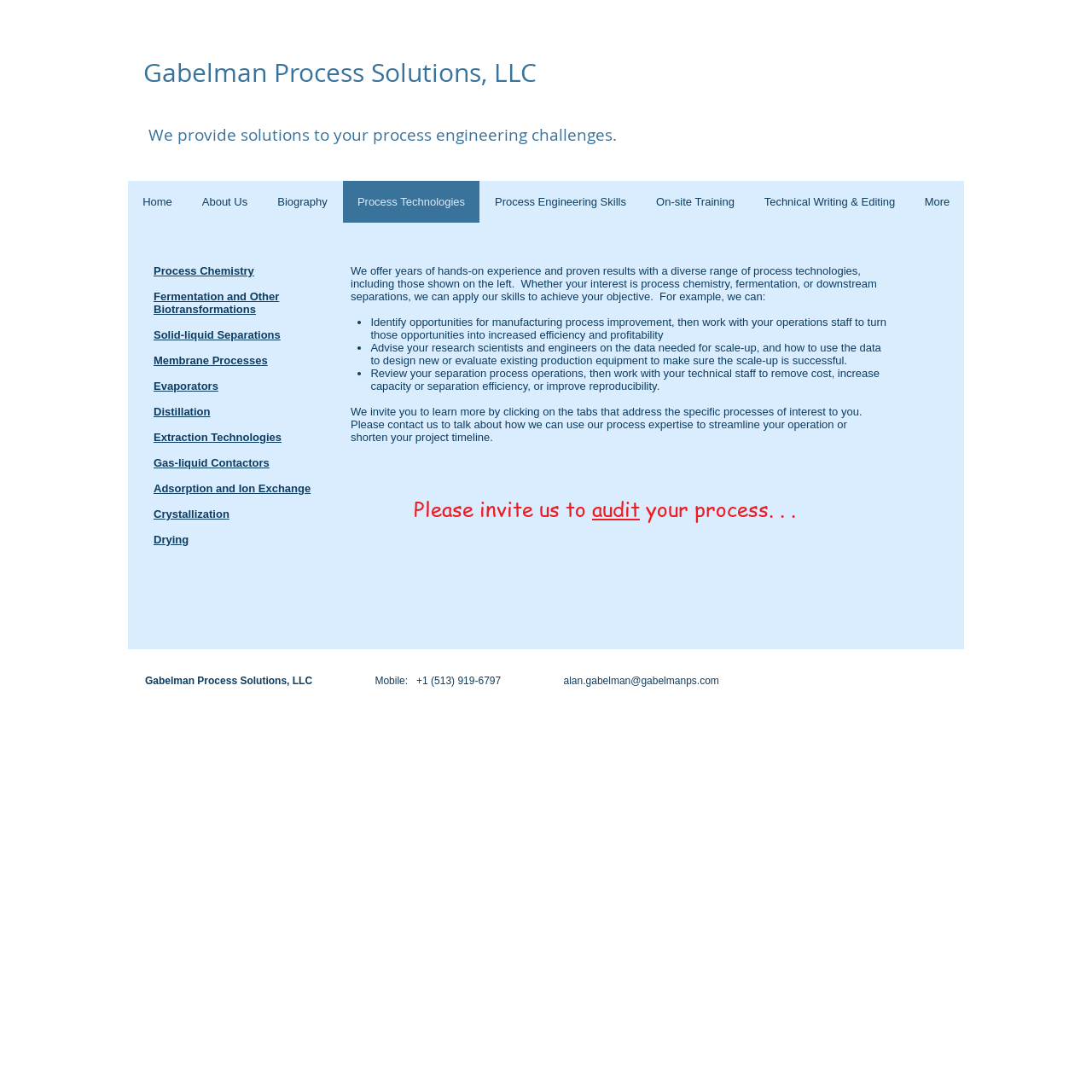What is one of the services offered by the company?
Please provide a single word or phrase as the answer based on the screenshot.

On-site Training